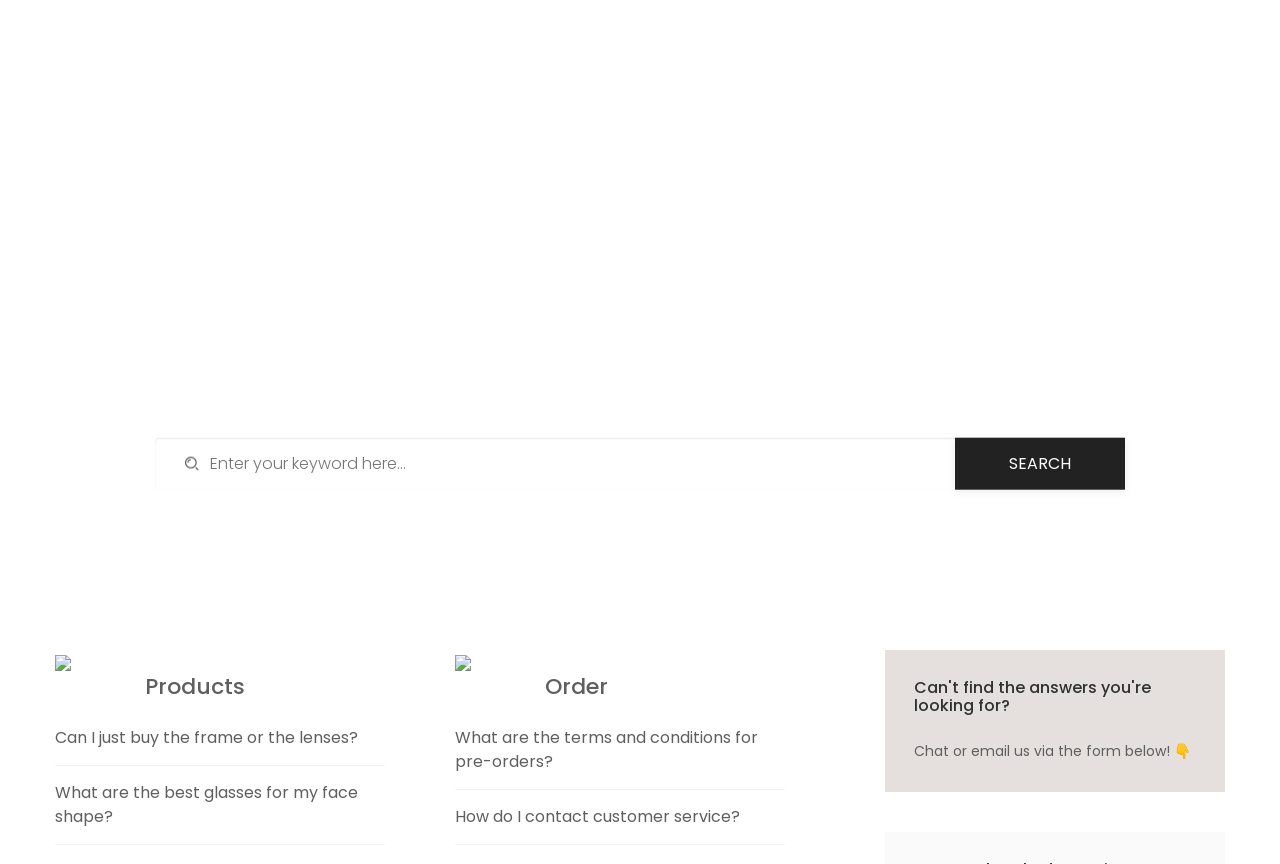What is the purpose of the 'BACK TO WEARGLAS.COM' link?
Please respond to the question with as much detail as possible.

The purpose of the 'BACK TO WEARGLAS.COM' link is to allow users to go back to the main website of WEARGLAS.COM, indicating that this webpage is a subsidiary or related to the main website.